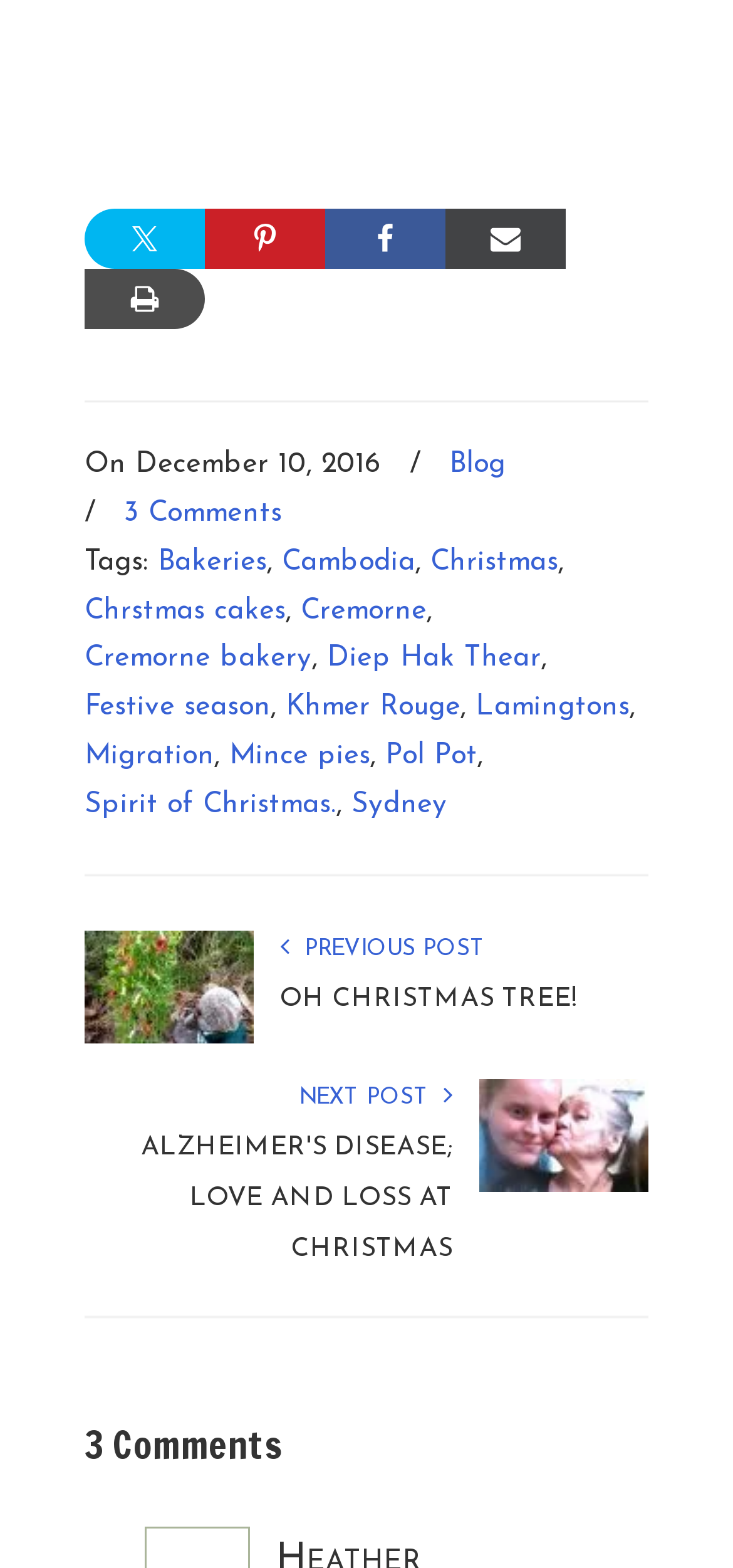Find the bounding box coordinates of the area to click in order to follow the instruction: "Print this Page".

[0.115, 0.171, 0.279, 0.21]